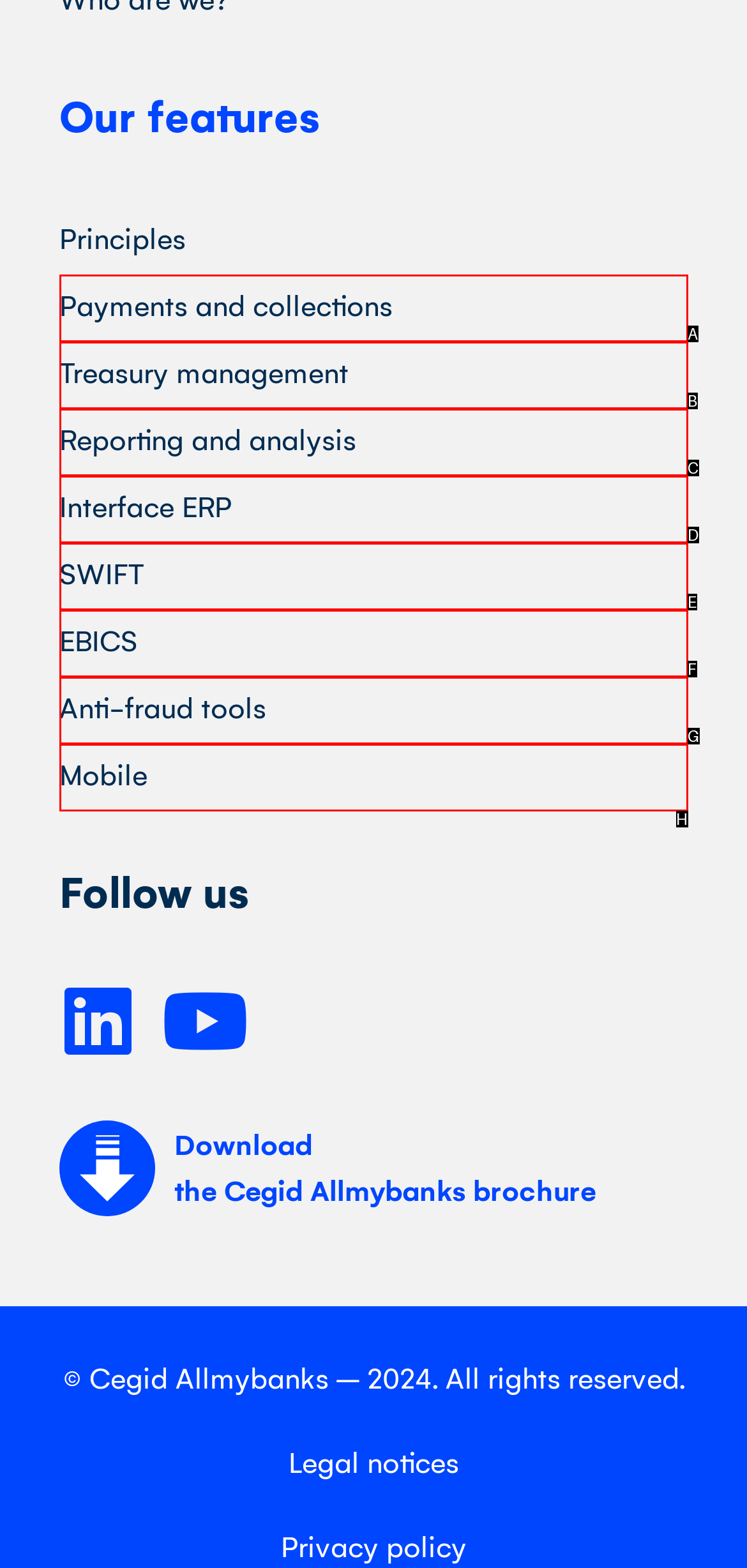Pinpoint the HTML element that fits the description: Interface ERP
Answer by providing the letter of the correct option.

D